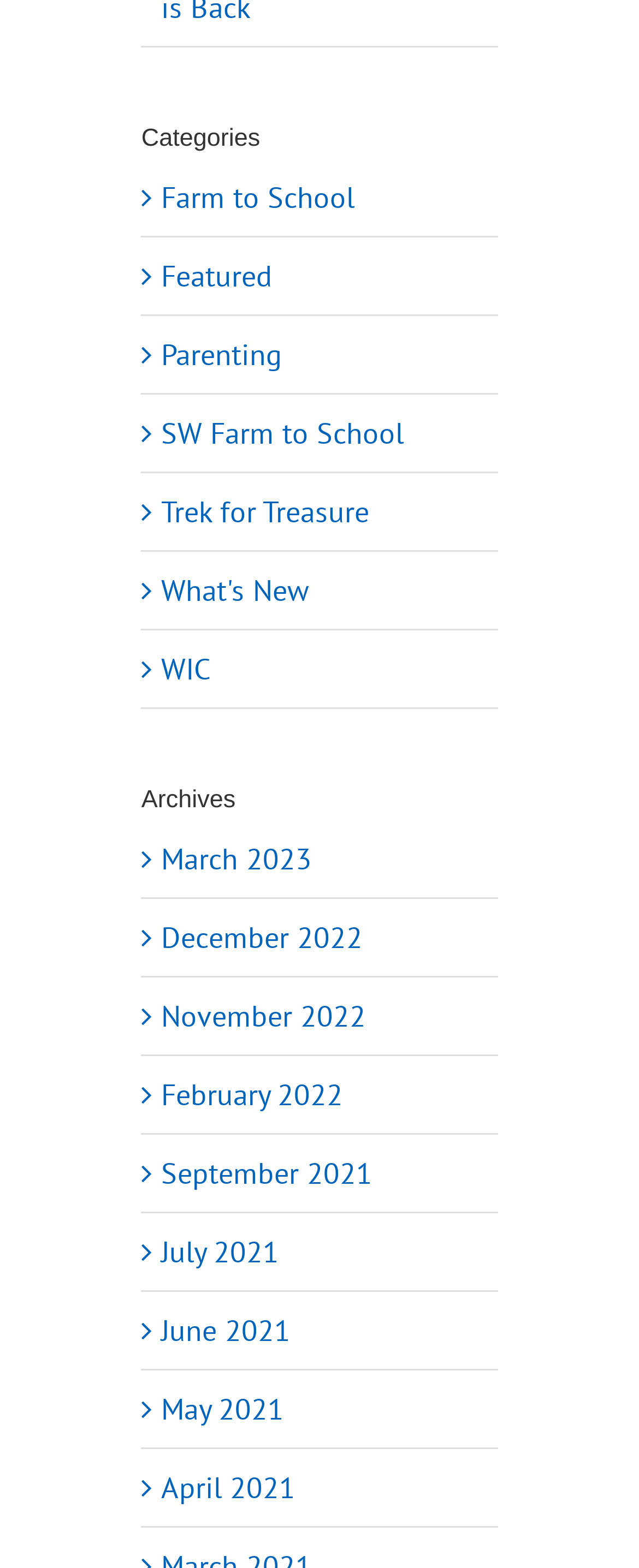Give the bounding box coordinates for the element described as: "Farm to School".

[0.252, 0.111, 0.753, 0.139]